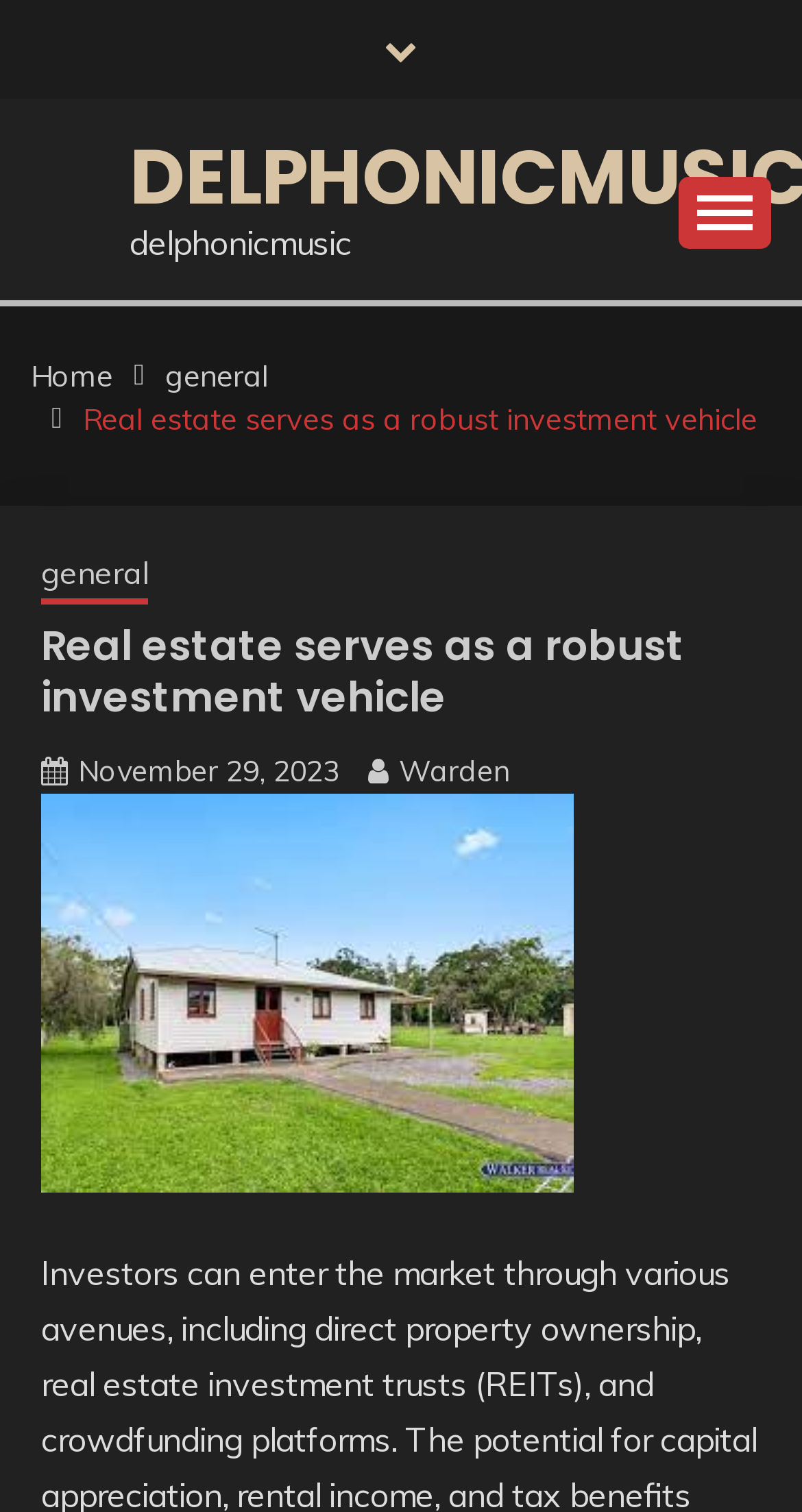Please identify the coordinates of the bounding box for the clickable region that will accomplish this instruction: "Click the Home link".

[0.038, 0.236, 0.141, 0.261]